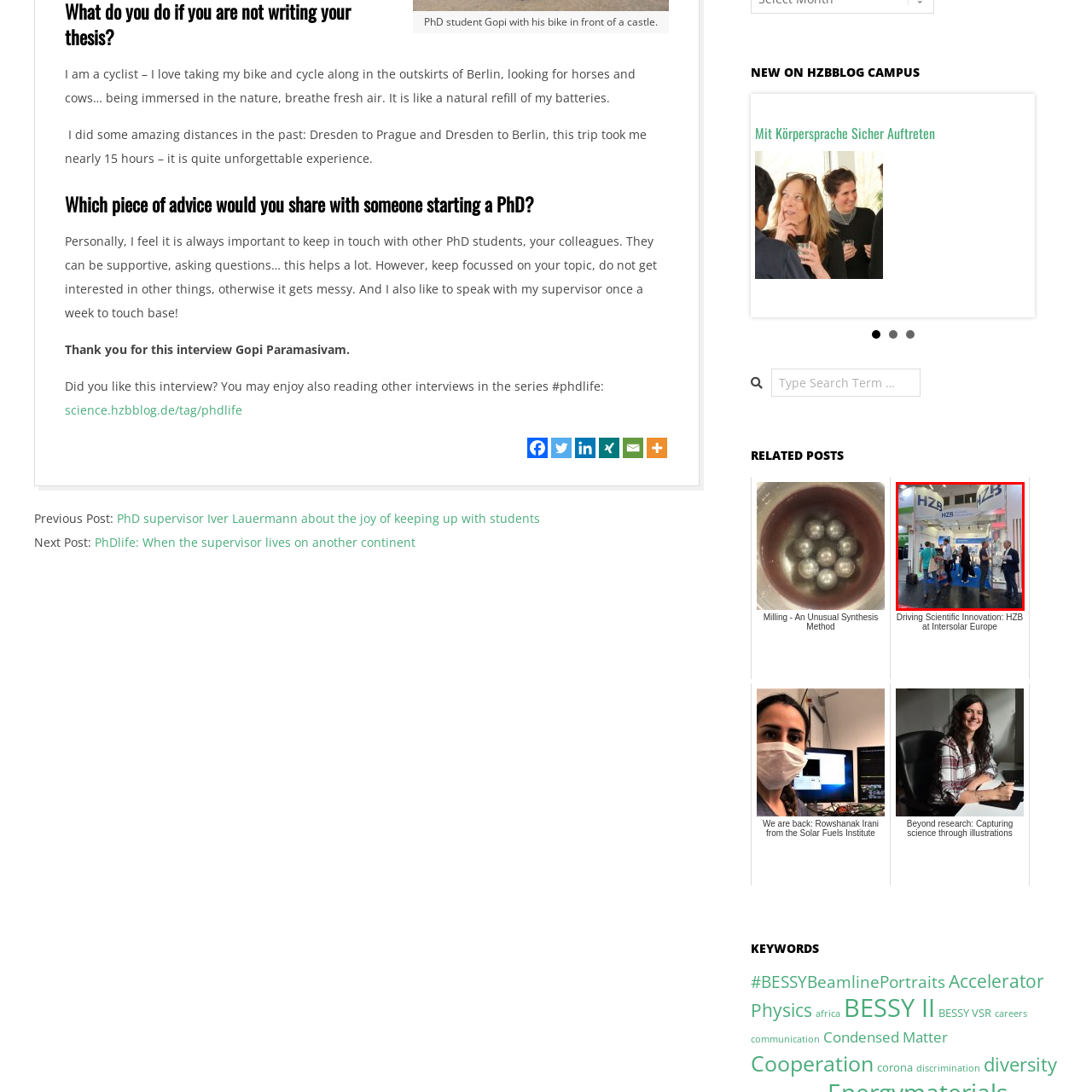Describe extensively the contents of the image within the red-bordered area.

This image showcases the HZB booth at the Intersolar Europe event, a prominent exhibition for the solar energy sector. The booth features a clean and modern design, prominently displaying the HZB branding. Attendees can be seen engaging in discussions, highlighting the collaborative and dynamic atmosphere typical of such events. The backdrop includes informational displays about solar technology and innovations, while the vibrant blue flooring enhances the booth's appeal. This setting serves as a platform for professionals in the renewable energy field to network, share knowledge, and explore the latest advancements.